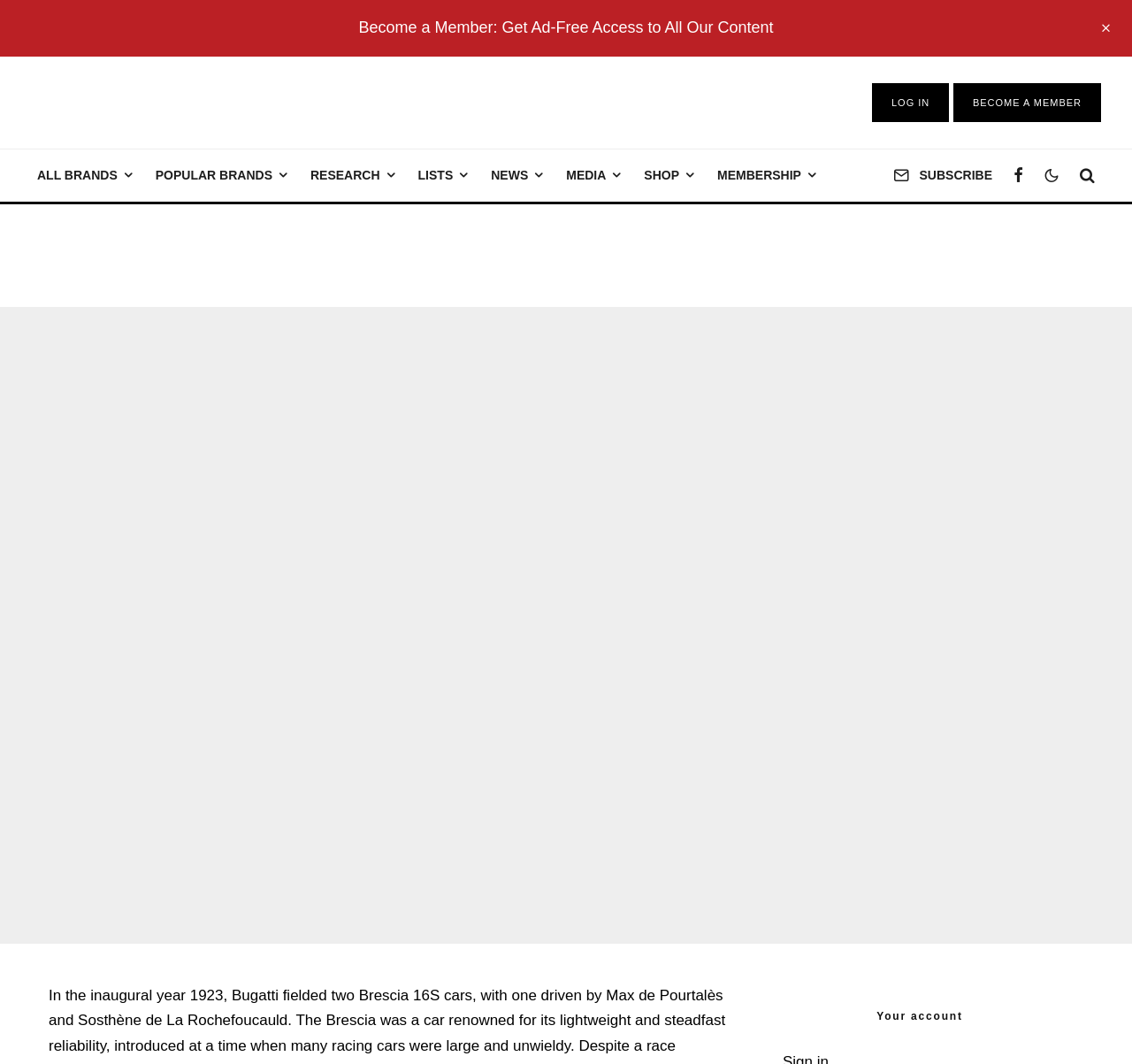Answer the following query with a single word or phrase:
What is the name of the car brand in the first article?

Ford